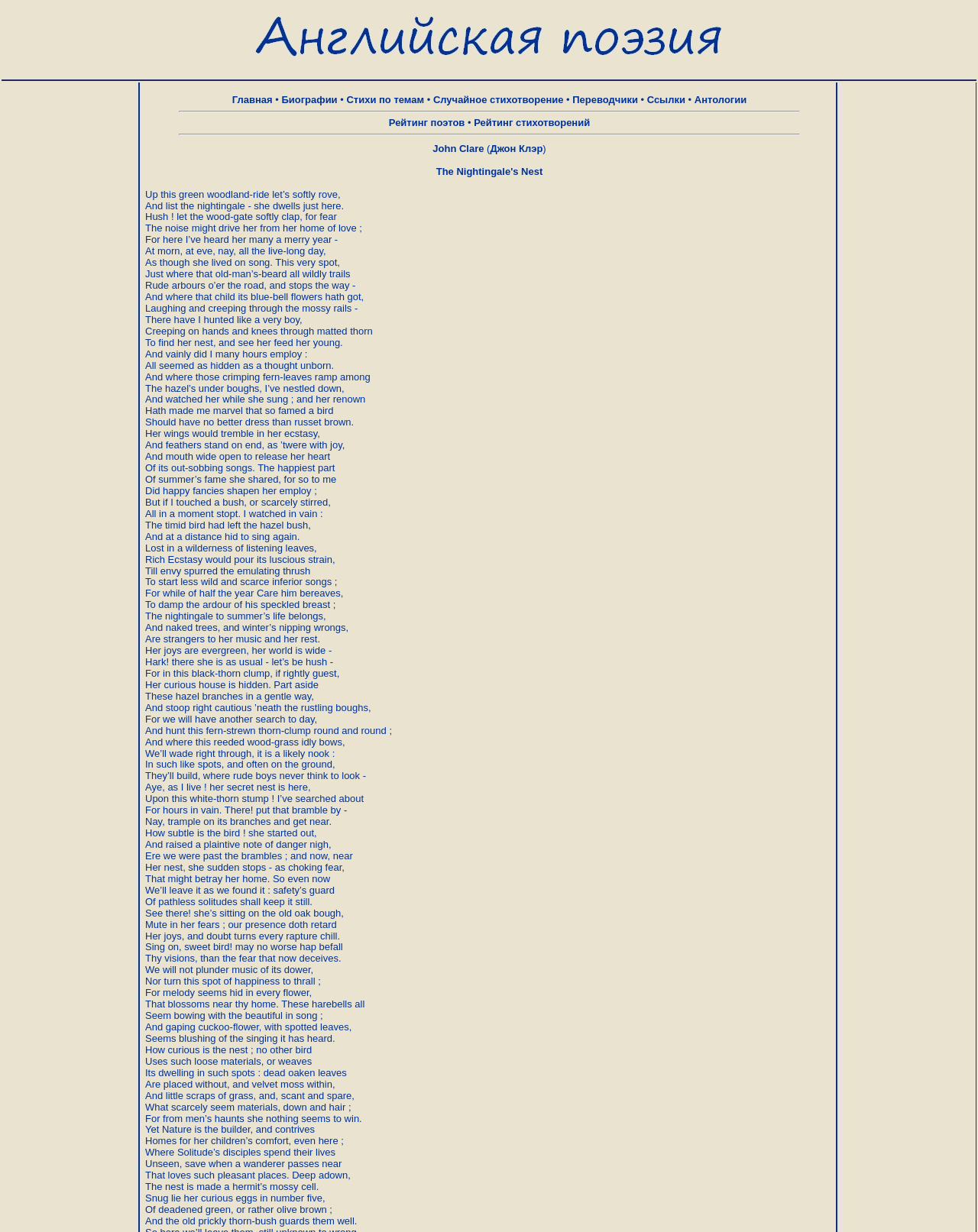Determine the bounding box coordinates for the region that must be clicked to execute the following instruction: "View the main page".

[0.237, 0.076, 0.279, 0.086]